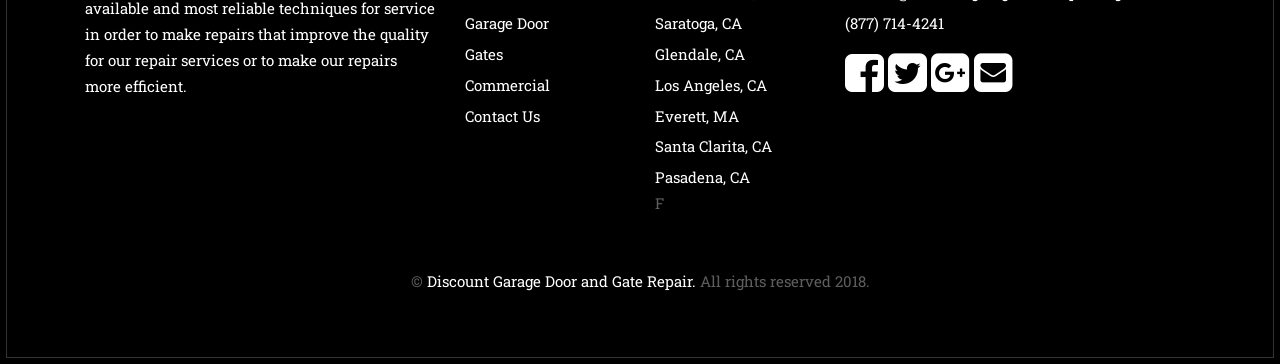Could you determine the bounding box coordinates of the clickable element to complete the instruction: "Call (877) 714-4241"? Provide the coordinates as four float numbers between 0 and 1, i.e., [left, top, right, bottom].

[0.66, 0.036, 0.738, 0.091]